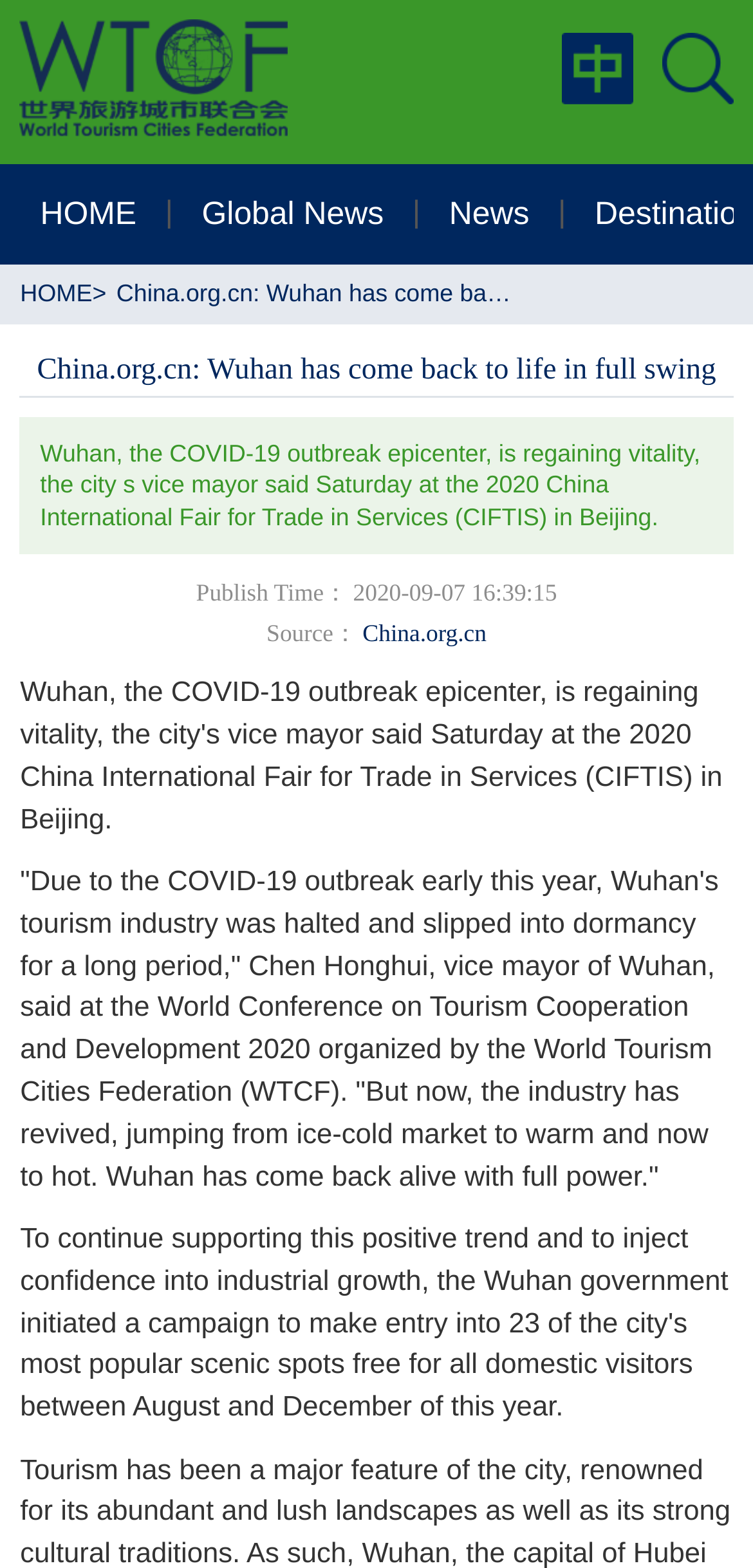Describe all the key features and sections of the webpage thoroughly.

The webpage is about Wuhan's recovery from the COVID-19 outbreak. At the top left, there is a link with no text, followed by a link to "HOME" and a separator "|\xa0". To the right of the separator, there are links to "Global News" and "News". Below these links, there is another link to "HOME" with a ">" symbol next to it, and a heading that reads "China.org.cn: Wuhan has come back to life in full swing".

Below the heading, there is a paragraph of text that describes Wuhan's recovery, stating that the city is regaining vitality according to the vice mayor. The publication time and source of the article are listed below the paragraph, with the source being China.org.cn.

Further down the page, there is a quote from Chen Honghui, the vice mayor of Wuhan, discussing the recovery of the tourism industry in Wuhan. The quote is quite long and takes up most of the lower half of the page.